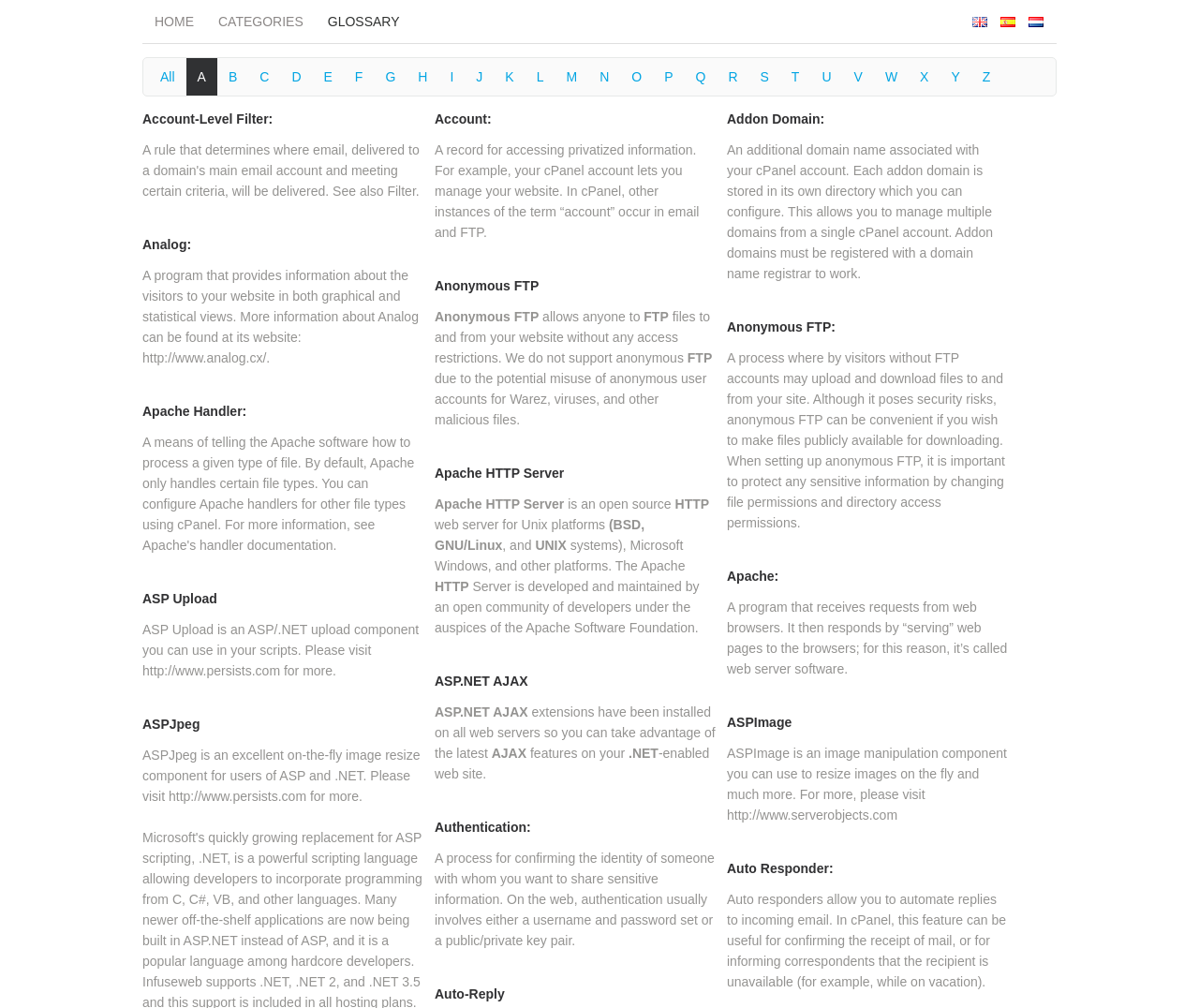Please respond in a single word or phrase: 
What is the first link on the top left?

HOME